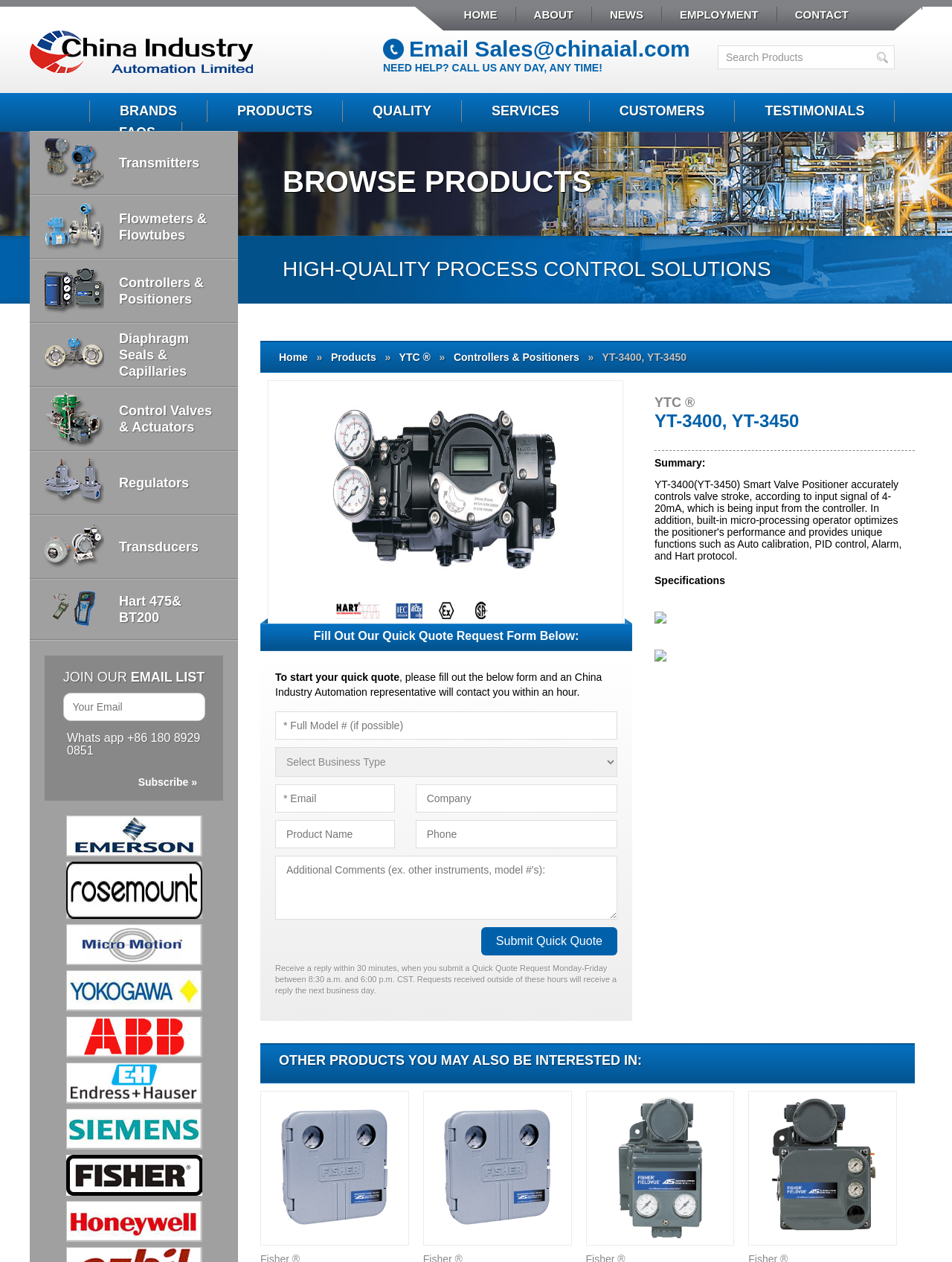Locate the bounding box coordinates of the clickable element to fulfill the following instruction: "Browse controllers and positioners". Provide the coordinates as four float numbers between 0 and 1 in the format [left, top, right, bottom].

[0.047, 0.206, 0.234, 0.255]